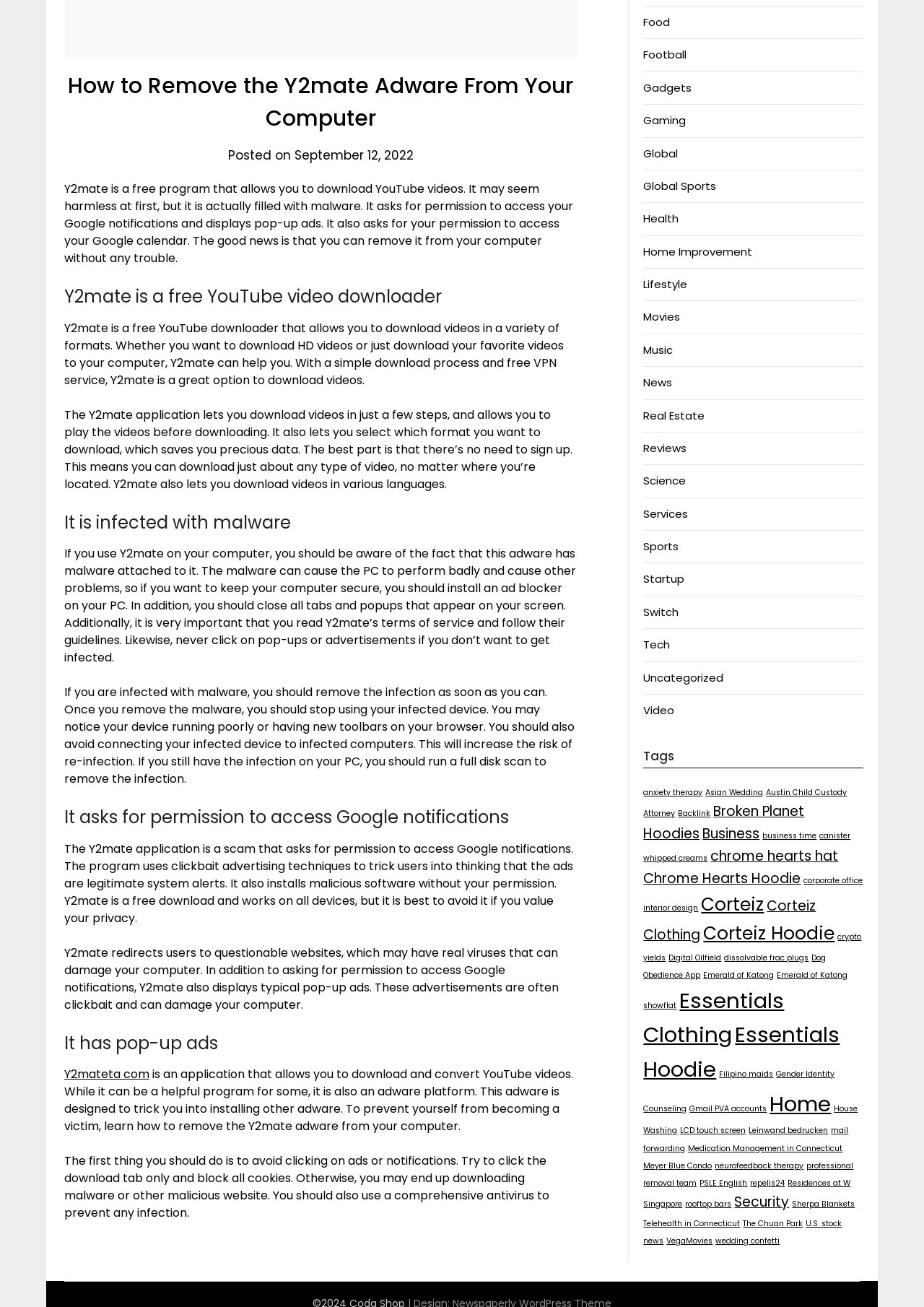Based on the element description anxiety therapy, identify the bounding box coordinates for the UI element. The coordinates should be in the format (top-left x, top-left y, bottom-right x, bottom-right y) and within the 0 to 1 range.

[0.696, 0.602, 0.76, 0.611]